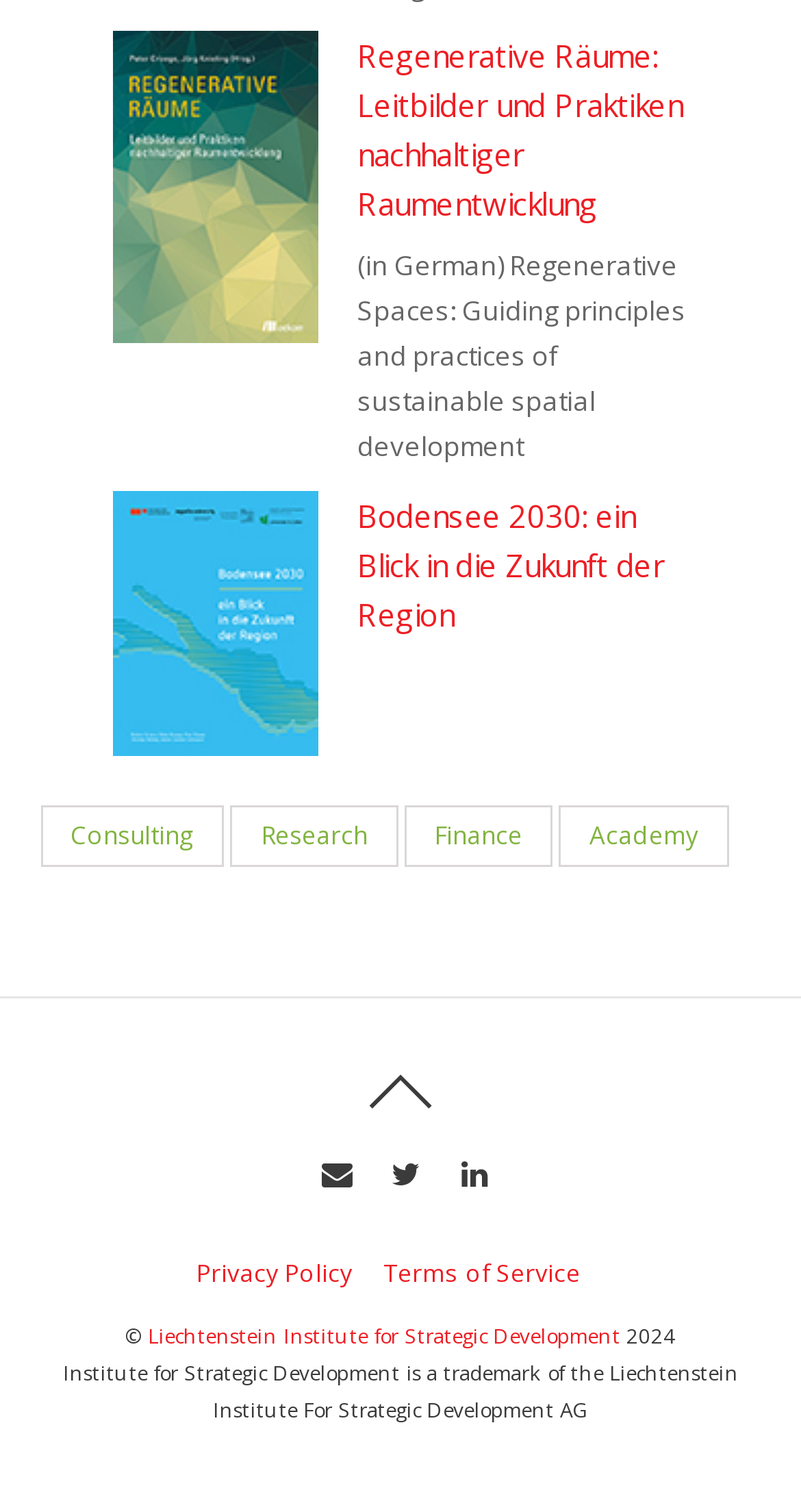Indicate the bounding box coordinates of the element that must be clicked to execute the instruction: "Read the Privacy Policy". The coordinates should be given as four float numbers between 0 and 1, i.e., [left, top, right, bottom].

[0.246, 0.83, 0.441, 0.852]